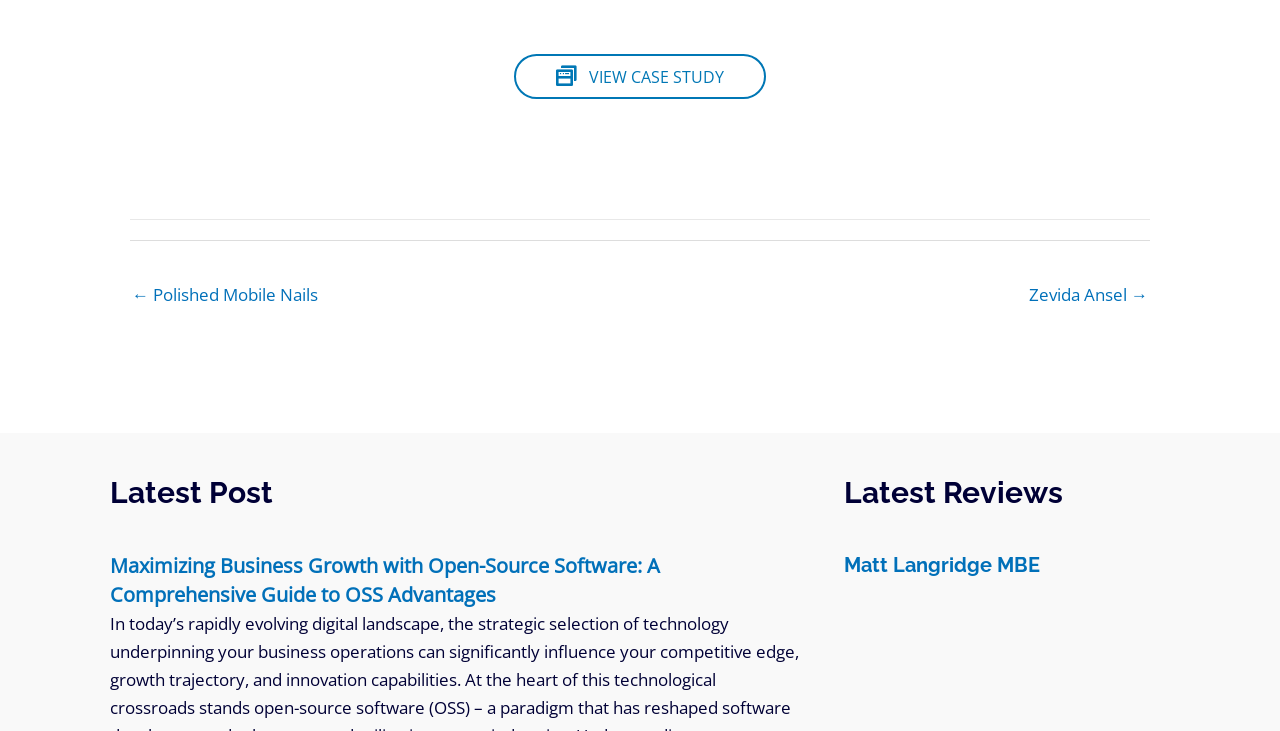Who is Matt Langridge MBE?
Please respond to the question with as much detail as possible.

Matt Langridge MBE is mentioned in the 'Latest Reviews' section, and there is a link to his profile or review. This suggests that he is an author or reviewer, possibly related to the topic of open-source software or business growth.